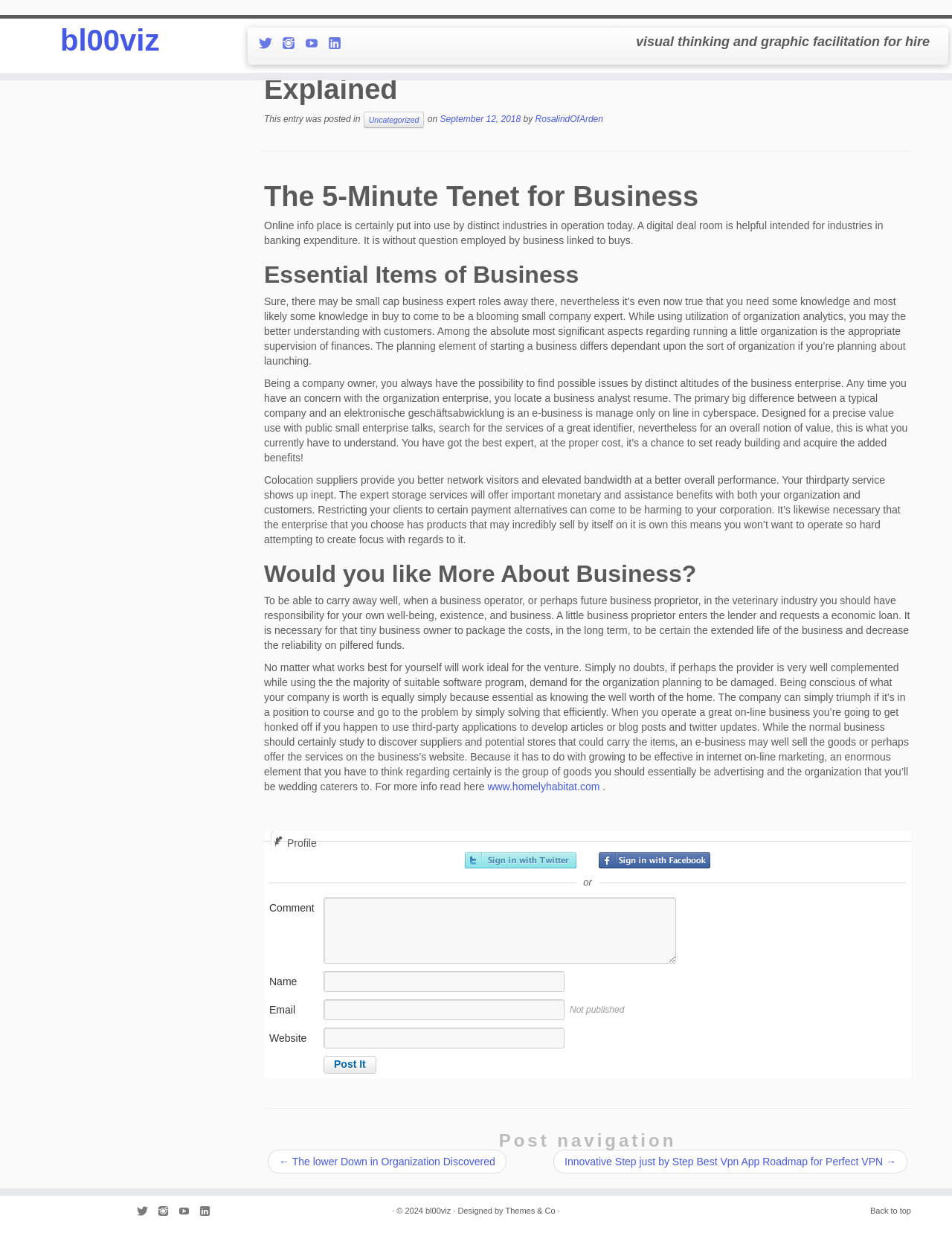Refer to the element description parent_node: Website name="url" and identify the corresponding bounding box in the screenshot. Format the coordinates as (top-left x, top-left y, bottom-right x, bottom-right y) with values in the range of 0 to 1.

[0.34, 0.833, 0.593, 0.85]